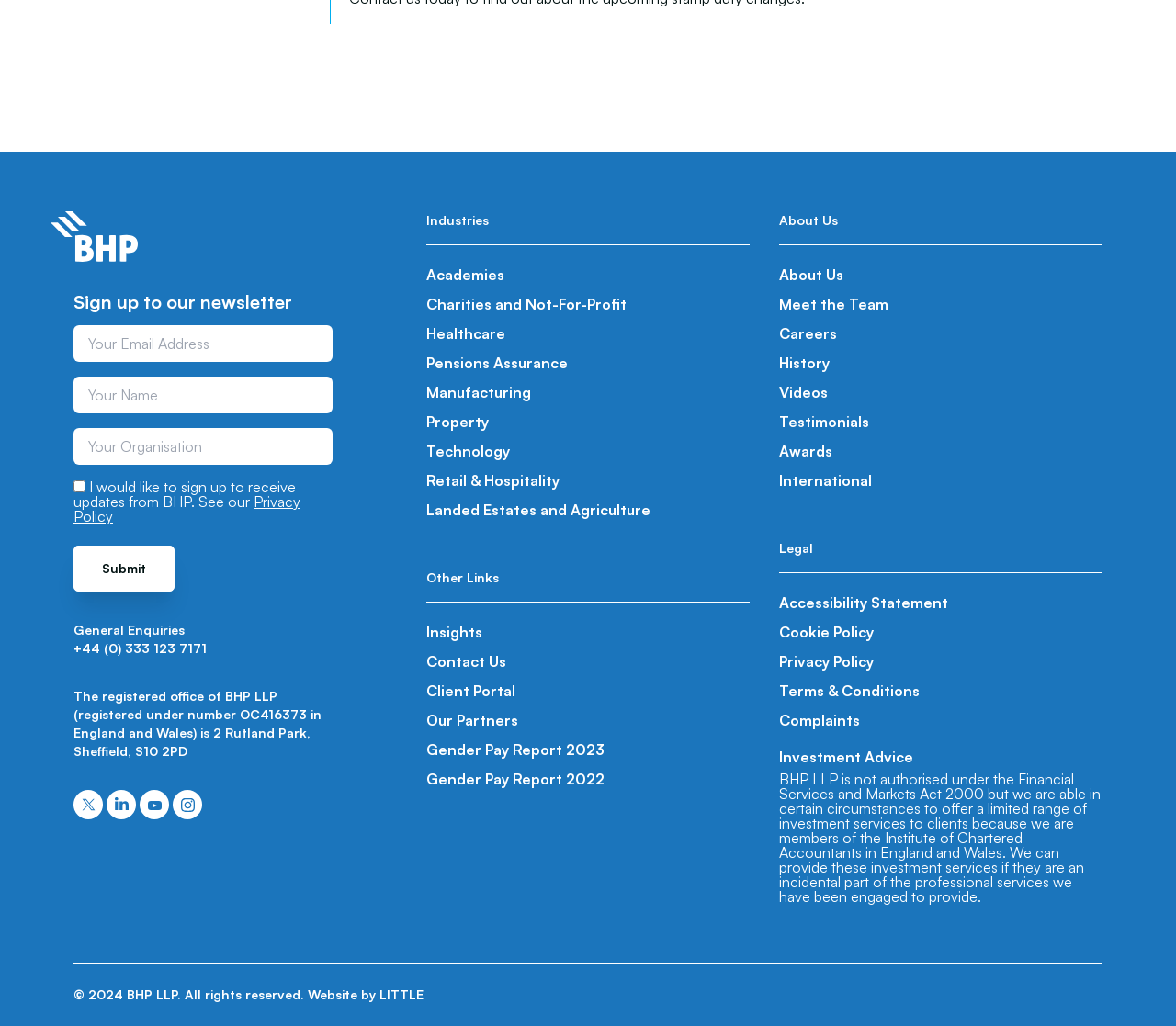Could you highlight the region that needs to be clicked to execute the instruction: "View articles about COVID-19"?

None